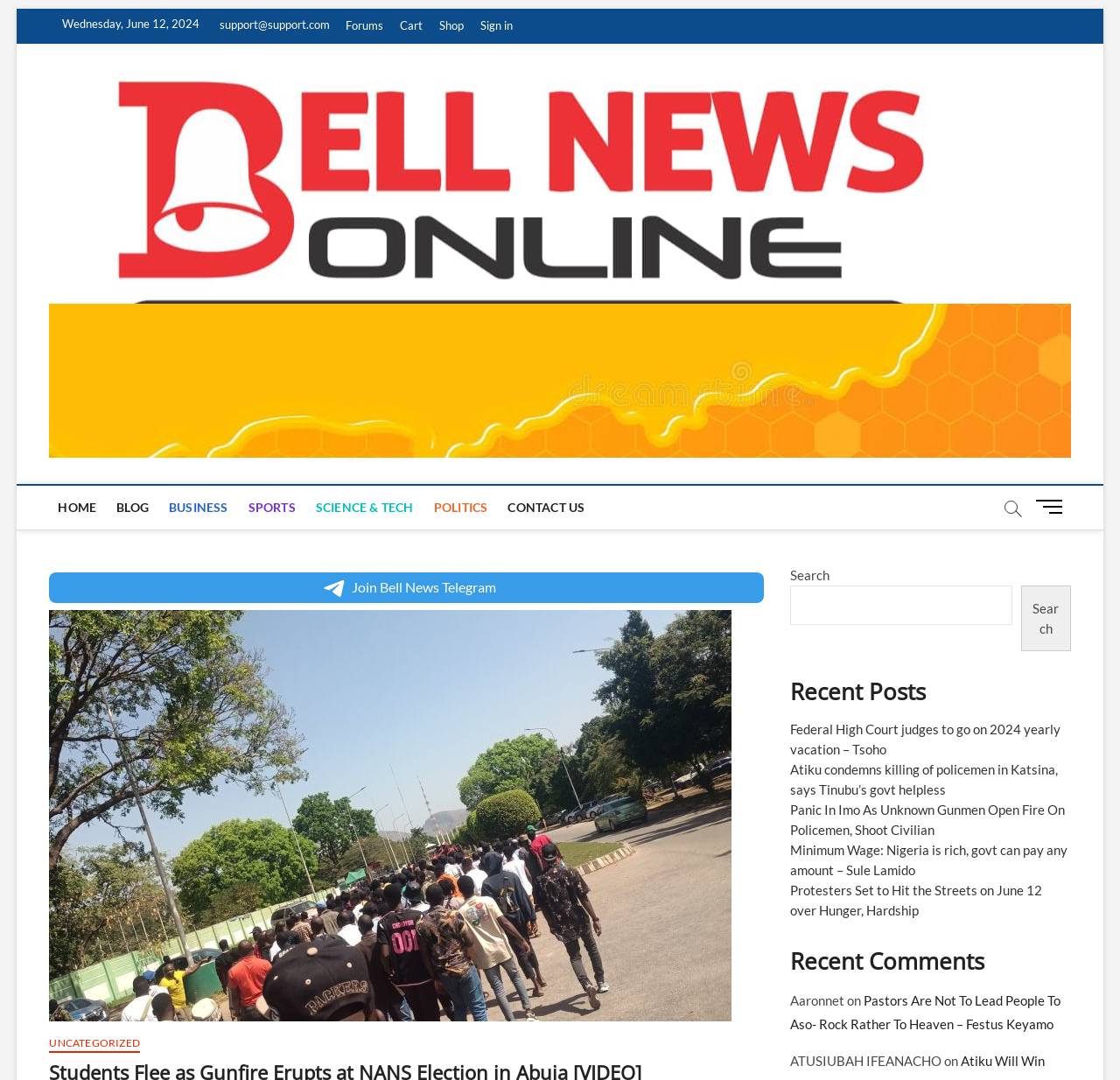Locate the bounding box coordinates of the clickable element to fulfill the following instruction: "Click on the 'Forums' link". Provide the coordinates as four float numbers between 0 and 1 in the format [left, top, right, bottom].

[0.303, 0.008, 0.349, 0.041]